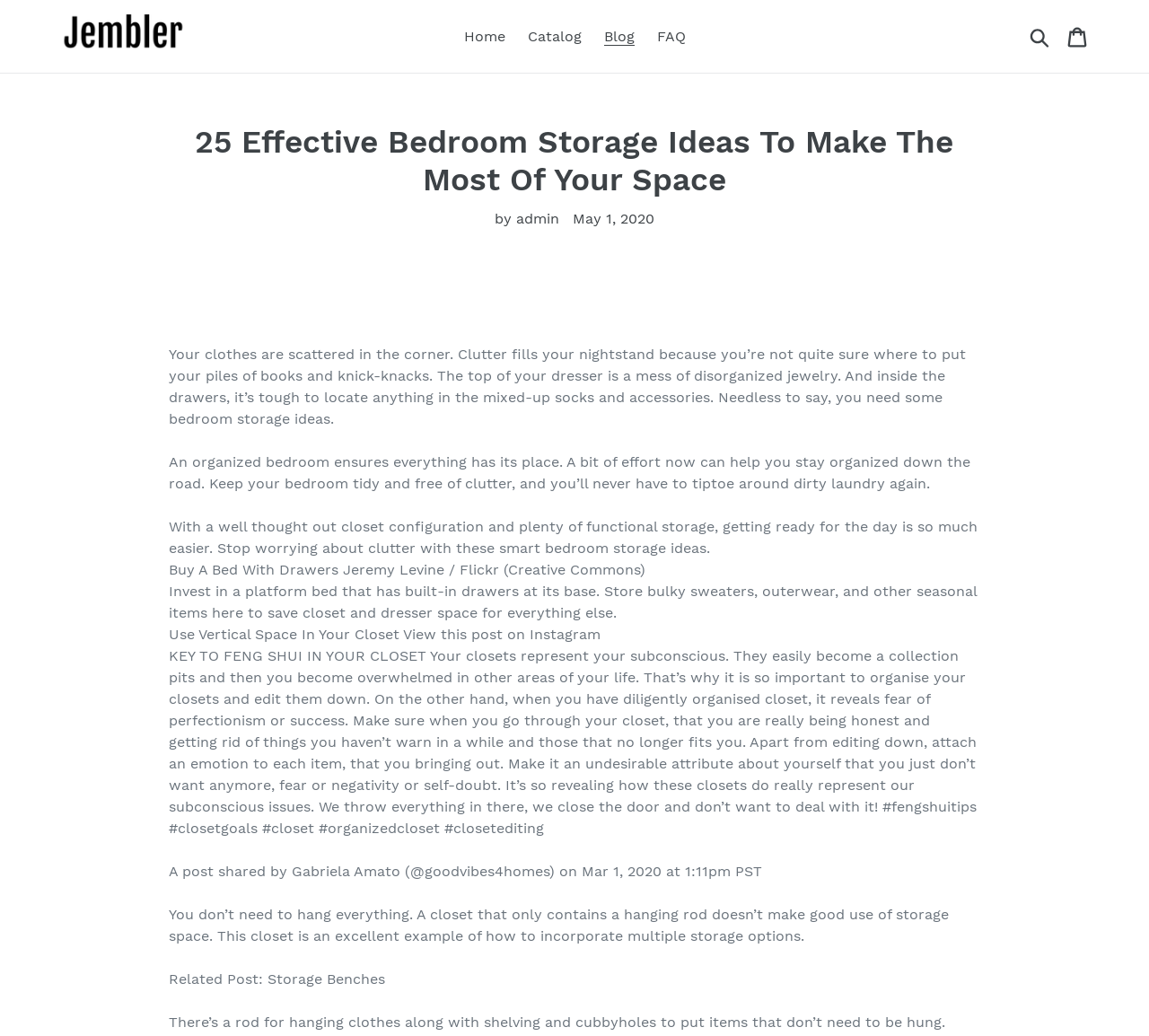Please find and provide the title of the webpage.

25 Effective Bedroom Storage Ideas To Make The Most Of Your Space